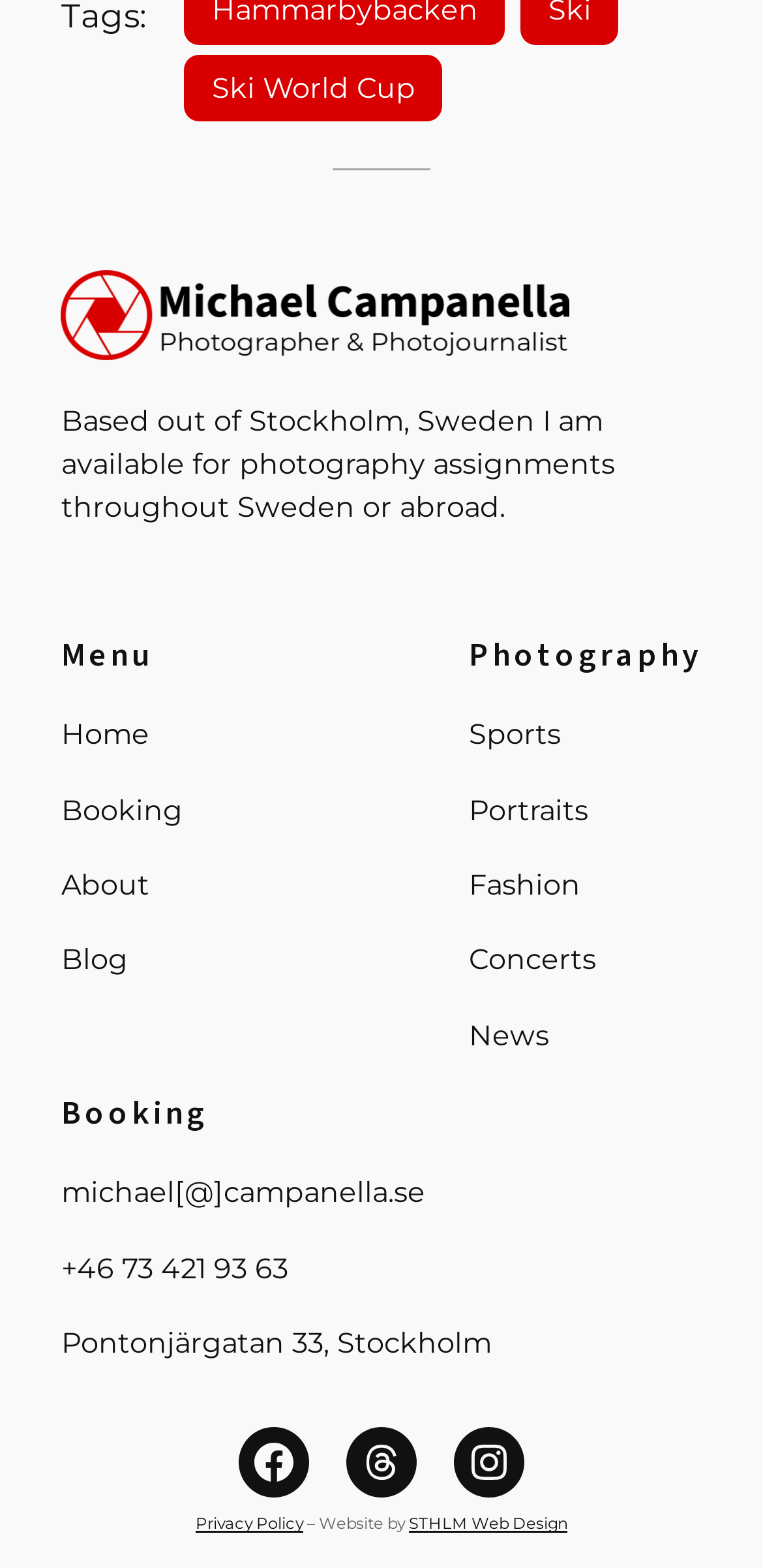Please locate the clickable area by providing the bounding box coordinates to follow this instruction: "check Photography portfolio".

[0.615, 0.455, 0.735, 0.483]